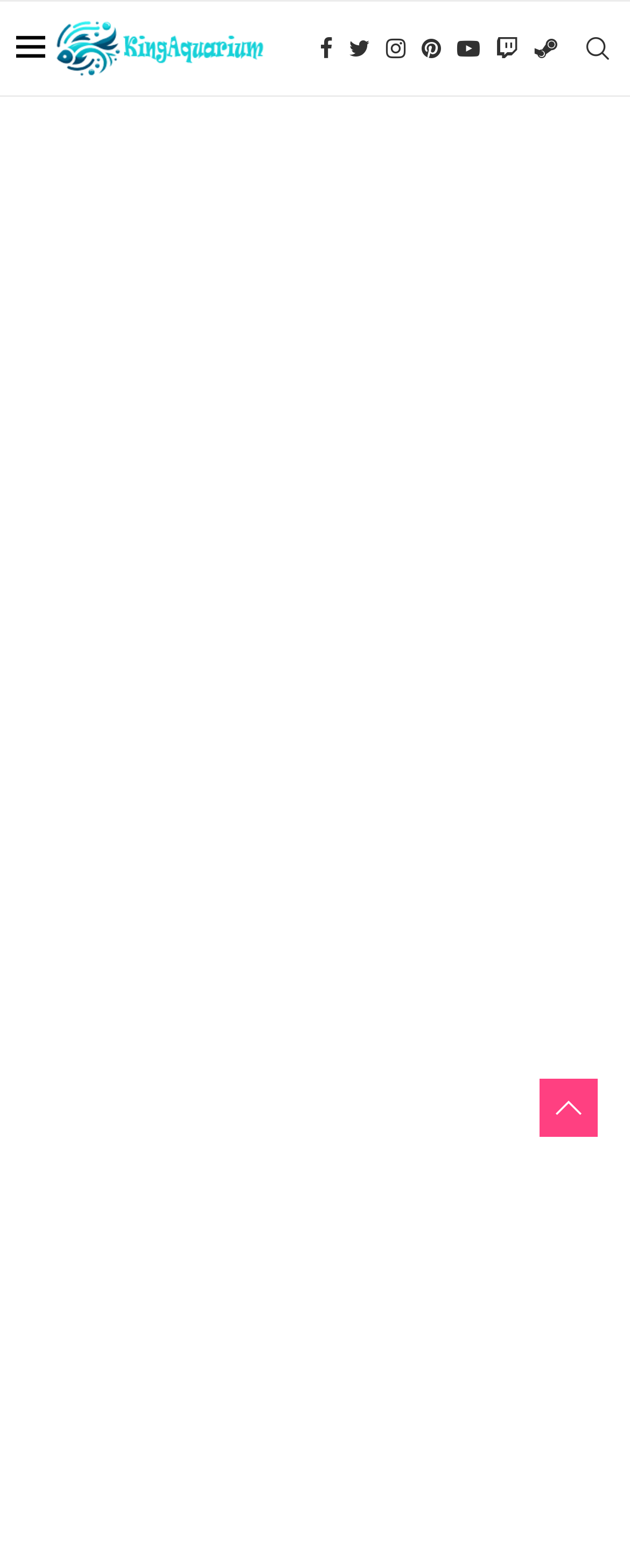Find the bounding box coordinates of the element I should click to carry out the following instruction: "Watch videos on Youtube".

[0.726, 0.001, 0.762, 0.061]